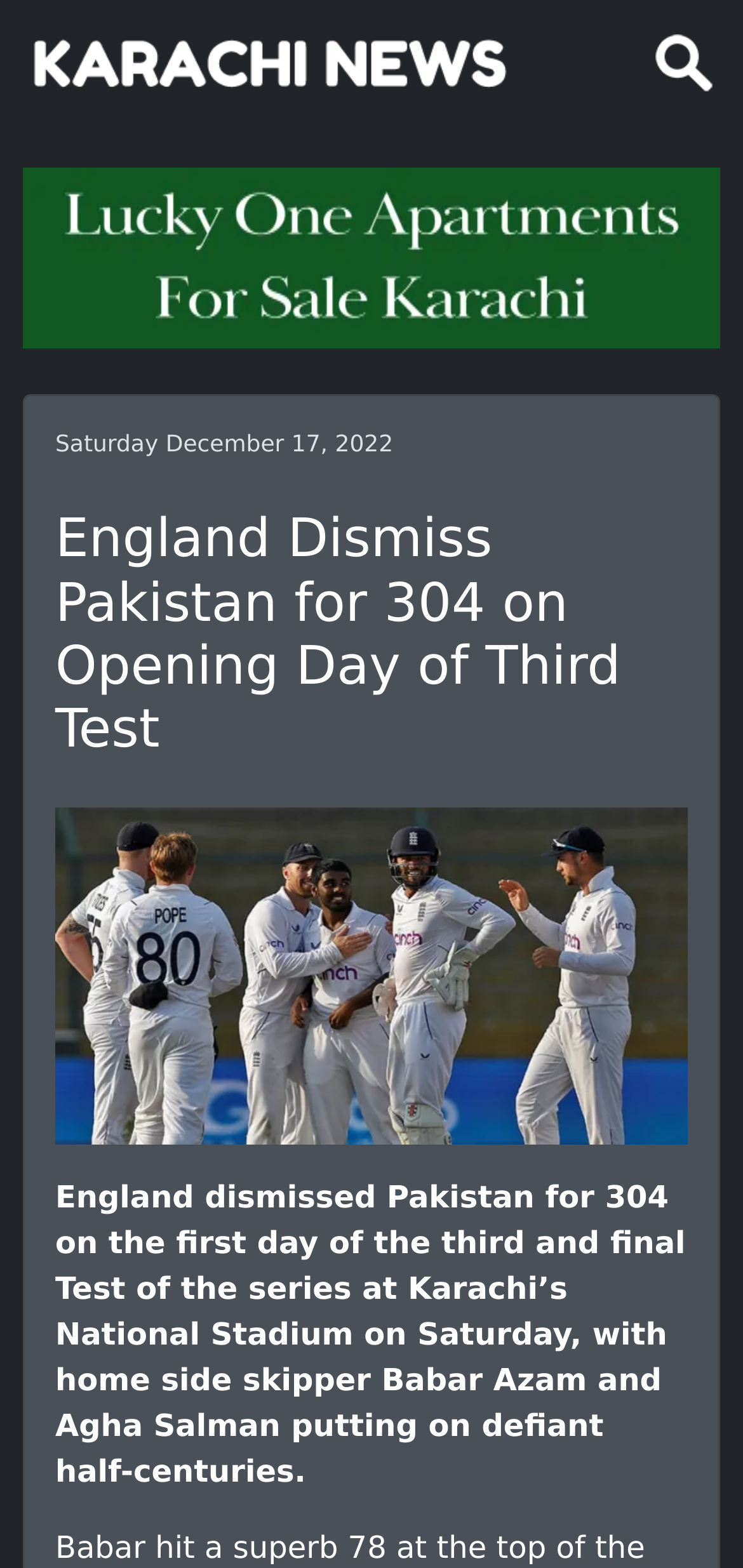Determine the bounding box of the UI element mentioned here: "alt="NCourageMeant"". The coordinates must be in the format [left, top, right, bottom] with values ranging from 0 to 1.

None